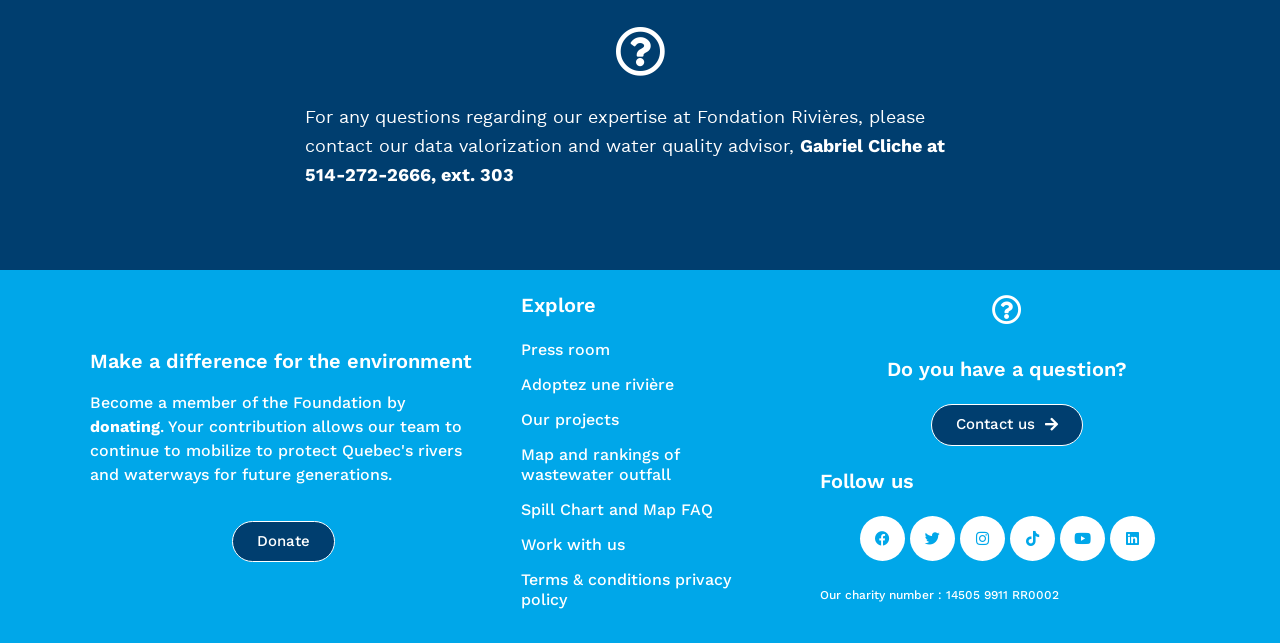Determine the bounding box coordinates of the clickable area required to perform the following instruction: "Explore Press room". The coordinates should be represented as four float numbers between 0 and 1: [left, top, right, bottom].

[0.407, 0.52, 0.602, 0.567]